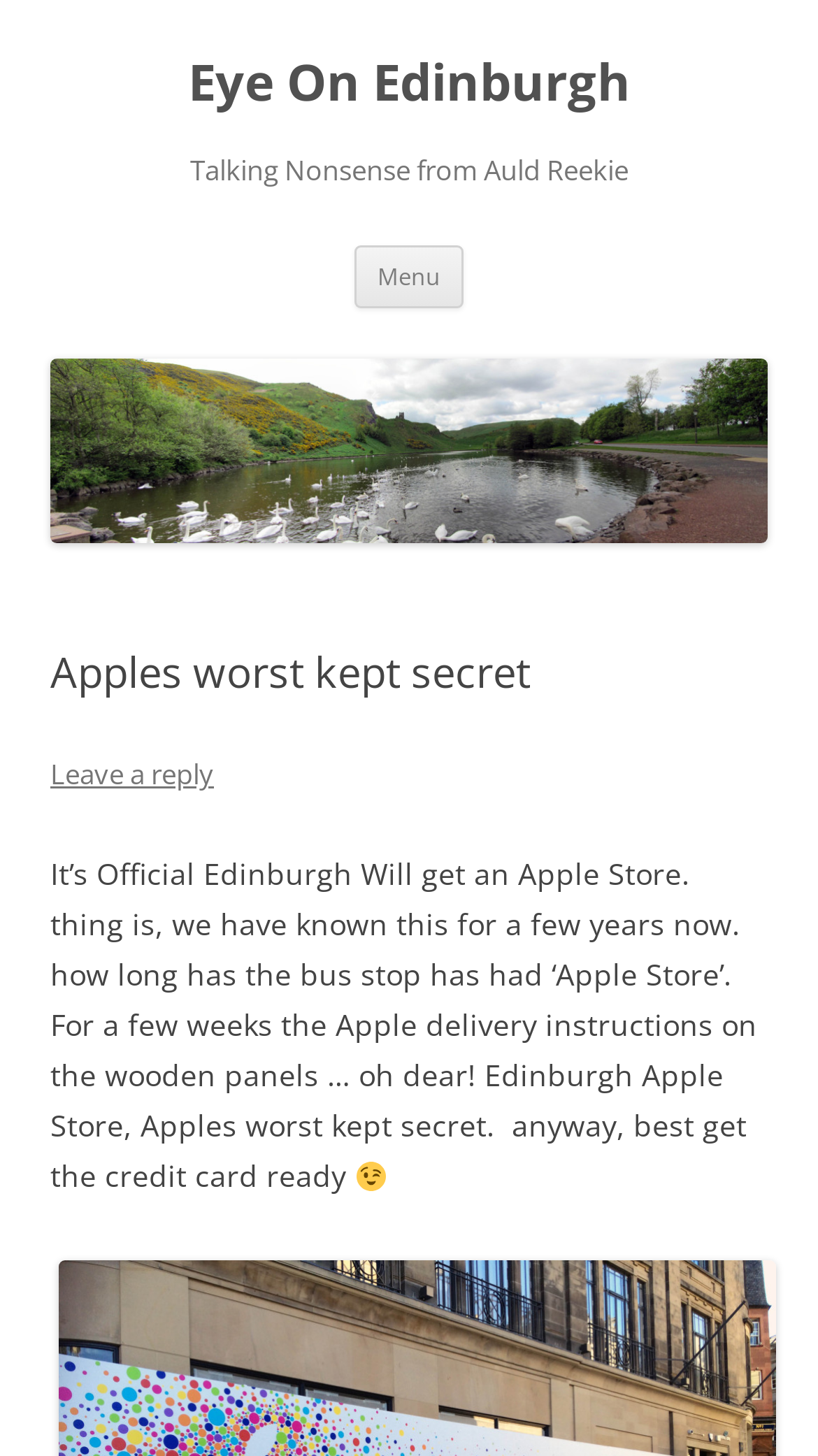Generate a thorough explanation of the webpage's elements.

The webpage is about the Edinburgh Apple Store, with the title "Apples worst kept secret" prominently displayed at the top. Below the title, there is a heading "Eye On Edinburgh" which is also a link. To the right of the heading, there is a button labeled "Menu". 

Further down, there is a link "Skip to content" followed by another link "Eye On Edinburgh" with an image of the same name above it. The image is positioned slightly above the link. 

The main content of the webpage starts with a heading "Apples worst kept secret" followed by a link "Leave a reply". Below this, there is a paragraph of text that discusses the Edinburgh Apple Store, mentioning that it's official and that the information has been known for a few years. The text also mentions a bus stop with an "Apple Store" sign and Apple delivery instructions on wooden panels. The paragraph ends with a mention of getting a credit card ready.

At the bottom of the paragraph, there is a small image of a smiling face emoji.